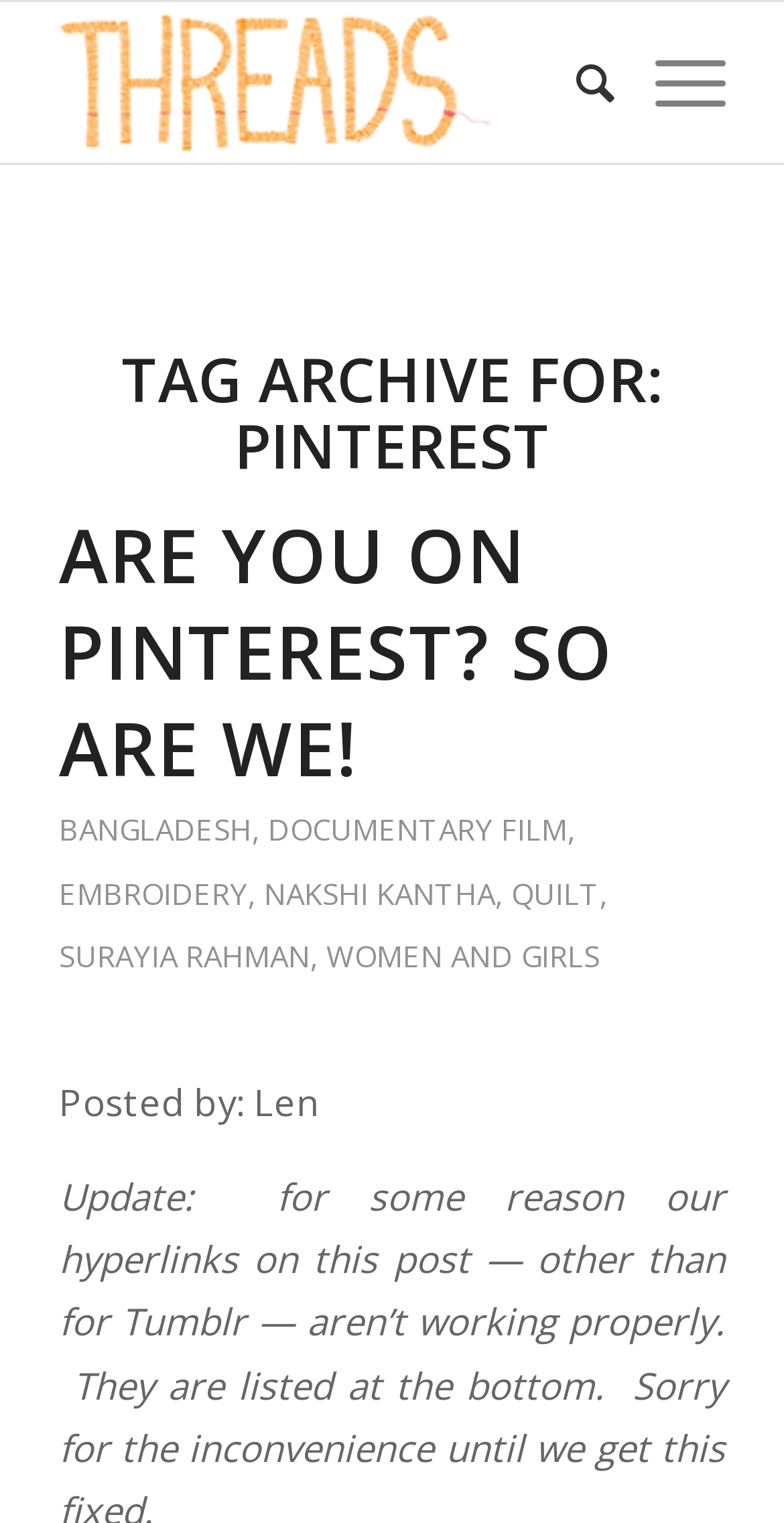Find the bounding box coordinates for the element that must be clicked to complete the instruction: "Search for something". The coordinates should be four float numbers between 0 and 1, indicated as [left, top, right, bottom].

[0.684, 0.001, 0.784, 0.107]